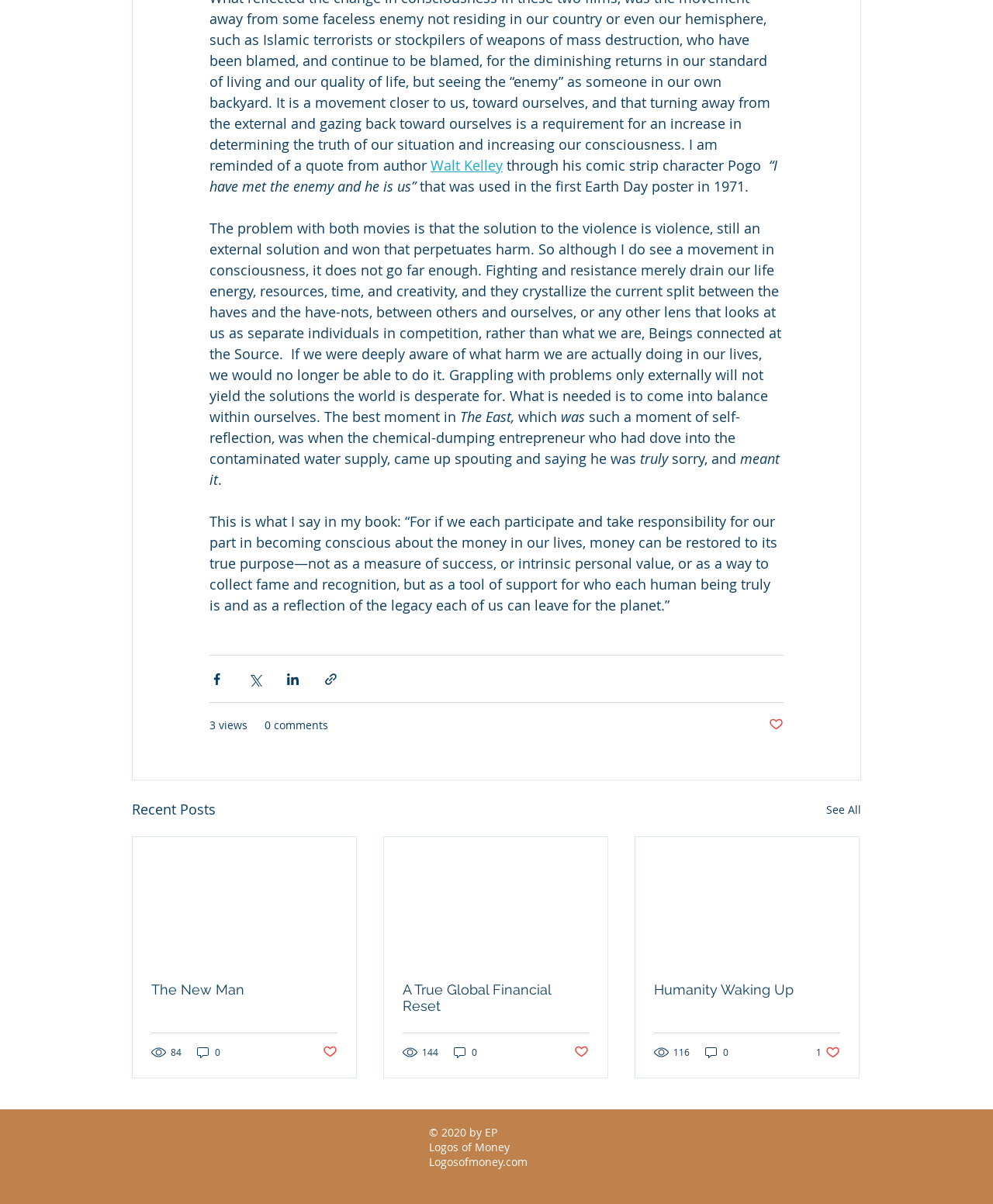Respond to the following question using a concise word or phrase: 
What is the quote mentioned in the text?

“I have met the enemy and he is us”